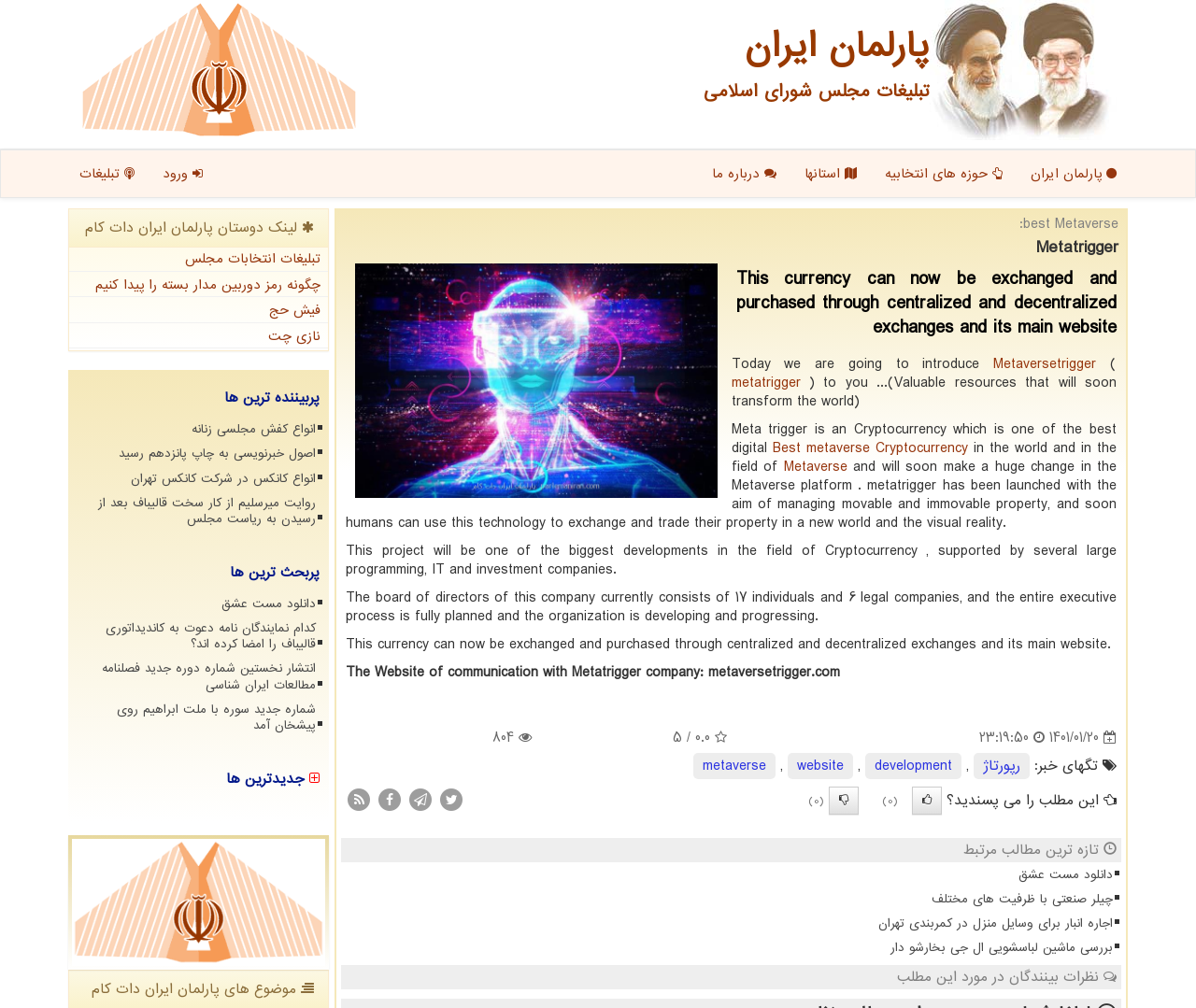Please specify the bounding box coordinates of the clickable section necessary to execute the following command: "Check the latest related news".

[0.805, 0.832, 0.923, 0.854]